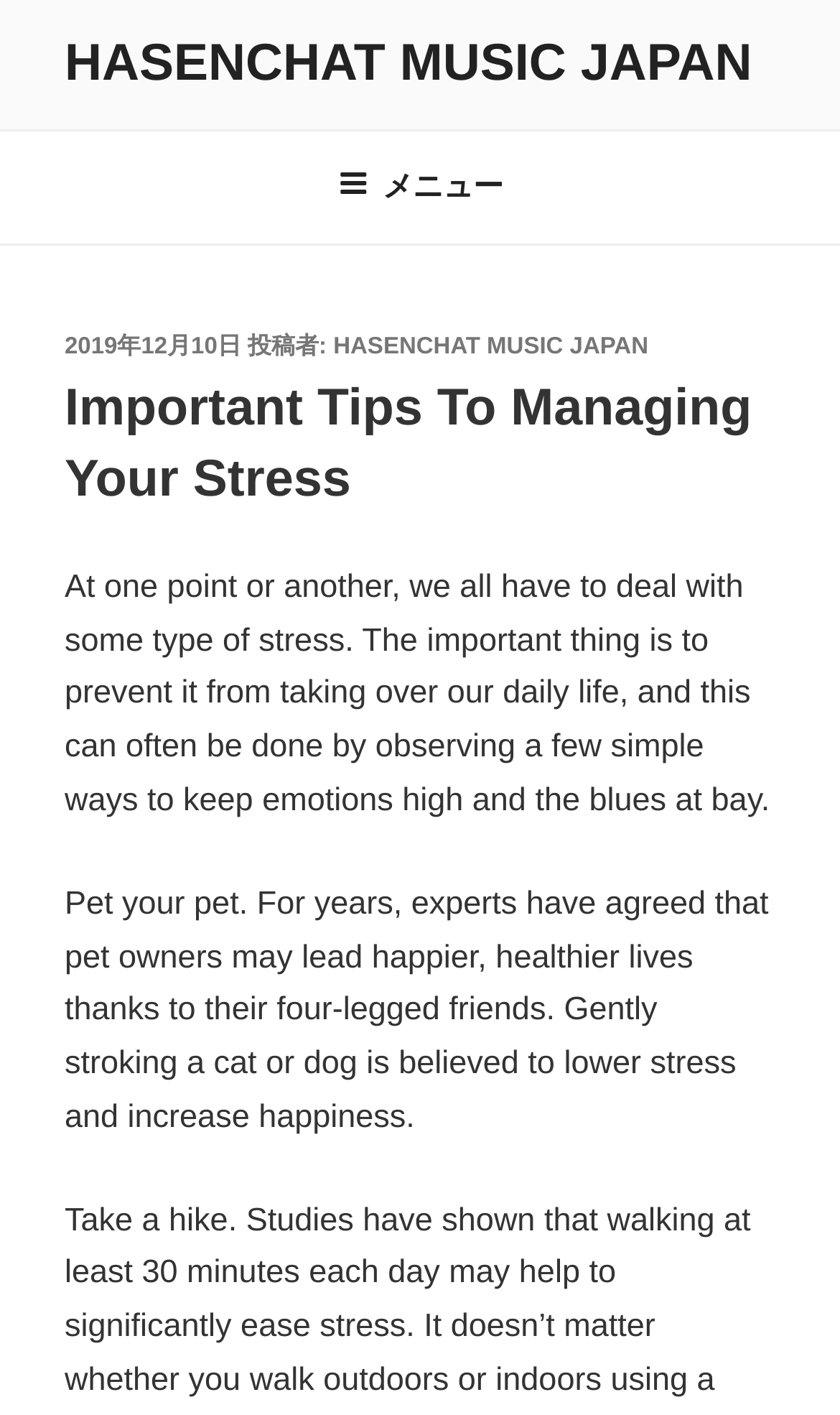Extract the primary headline from the webpage and present its text.

Important Tips To Managing Your Stress